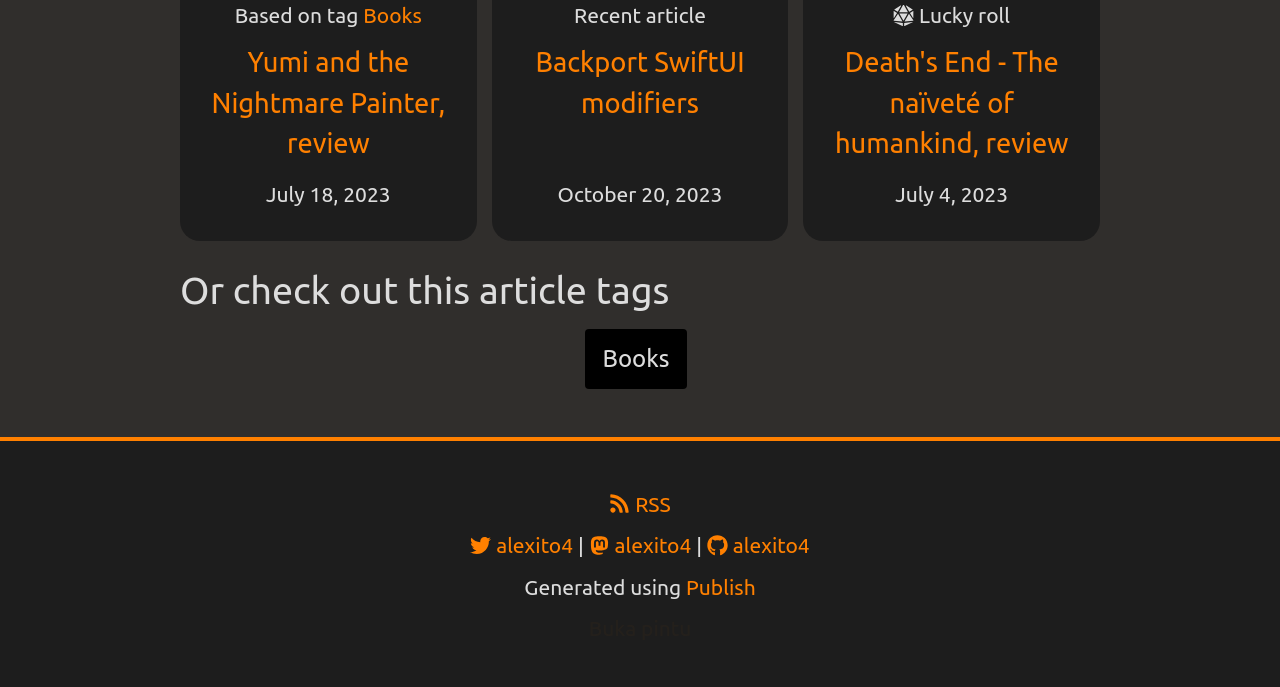Using the information in the image, could you please answer the following question in detail:
What is the date of the second article?

I found the date of the second article by looking at the StaticText element with the text 'October 20, 2023', which is a child element of the second article element.